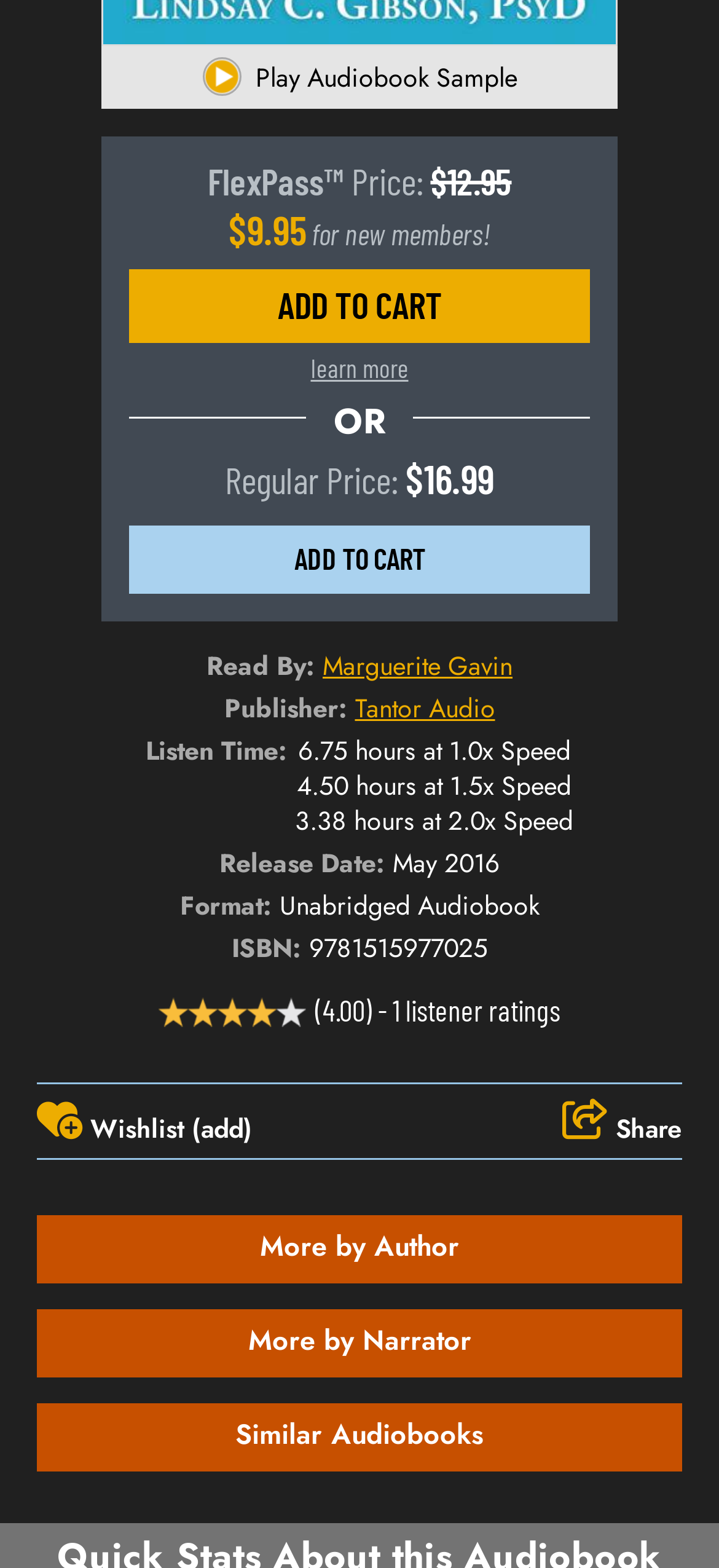Identify the bounding box coordinates for the element that needs to be clicked to fulfill this instruction: "Enter a comment". Provide the coordinates in the format of four float numbers between 0 and 1: [left, top, right, bottom].

None